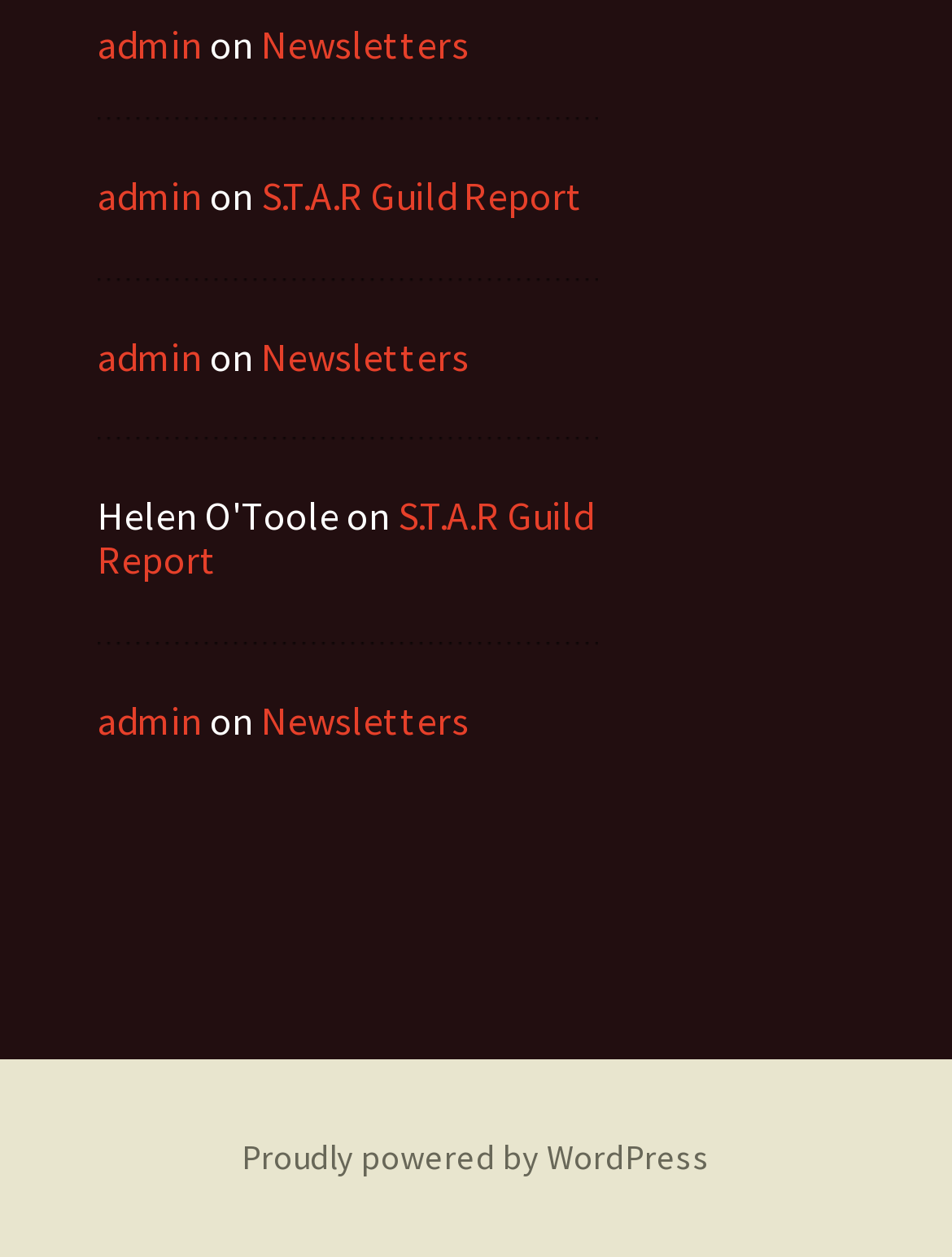What is the text at the bottom of the webpage?
Kindly offer a detailed explanation using the data available in the image.

I found a link element at the bottom of the webpage with the text 'Proudly powered by WordPress', which suggests that it is the text at the bottom of the webpage.